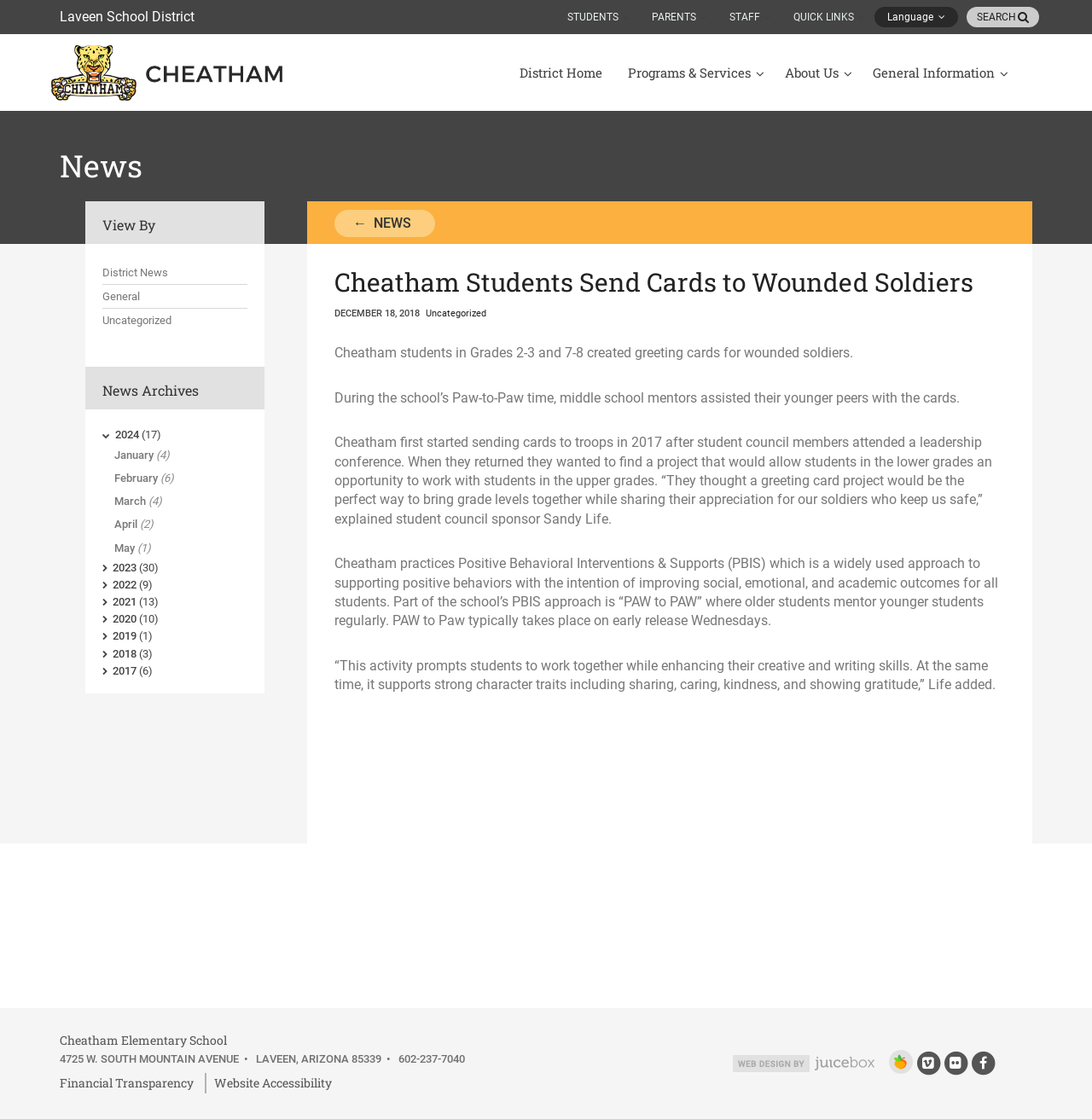Find the bounding box of the element with the following description: "Search". The coordinates must be four float numbers between 0 and 1, formatted as [left, top, right, bottom].

[0.932, 0.001, 0.942, 0.029]